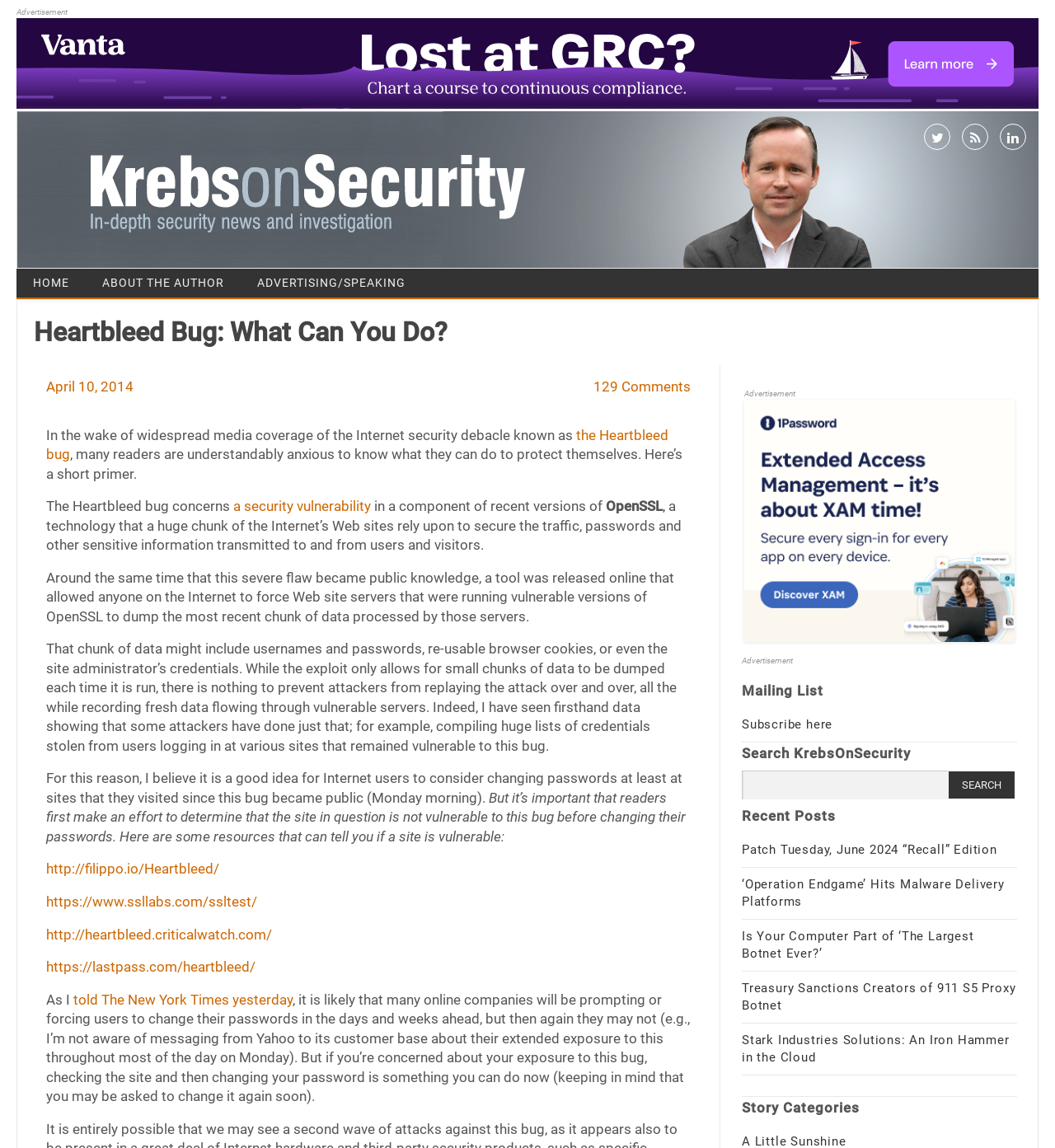Identify the bounding box coordinates of the area that should be clicked in order to complete the given instruction: "Check the 'Recent Posts'". The bounding box coordinates should be four float numbers between 0 and 1, i.e., [left, top, right, bottom].

[0.703, 0.704, 0.792, 0.718]